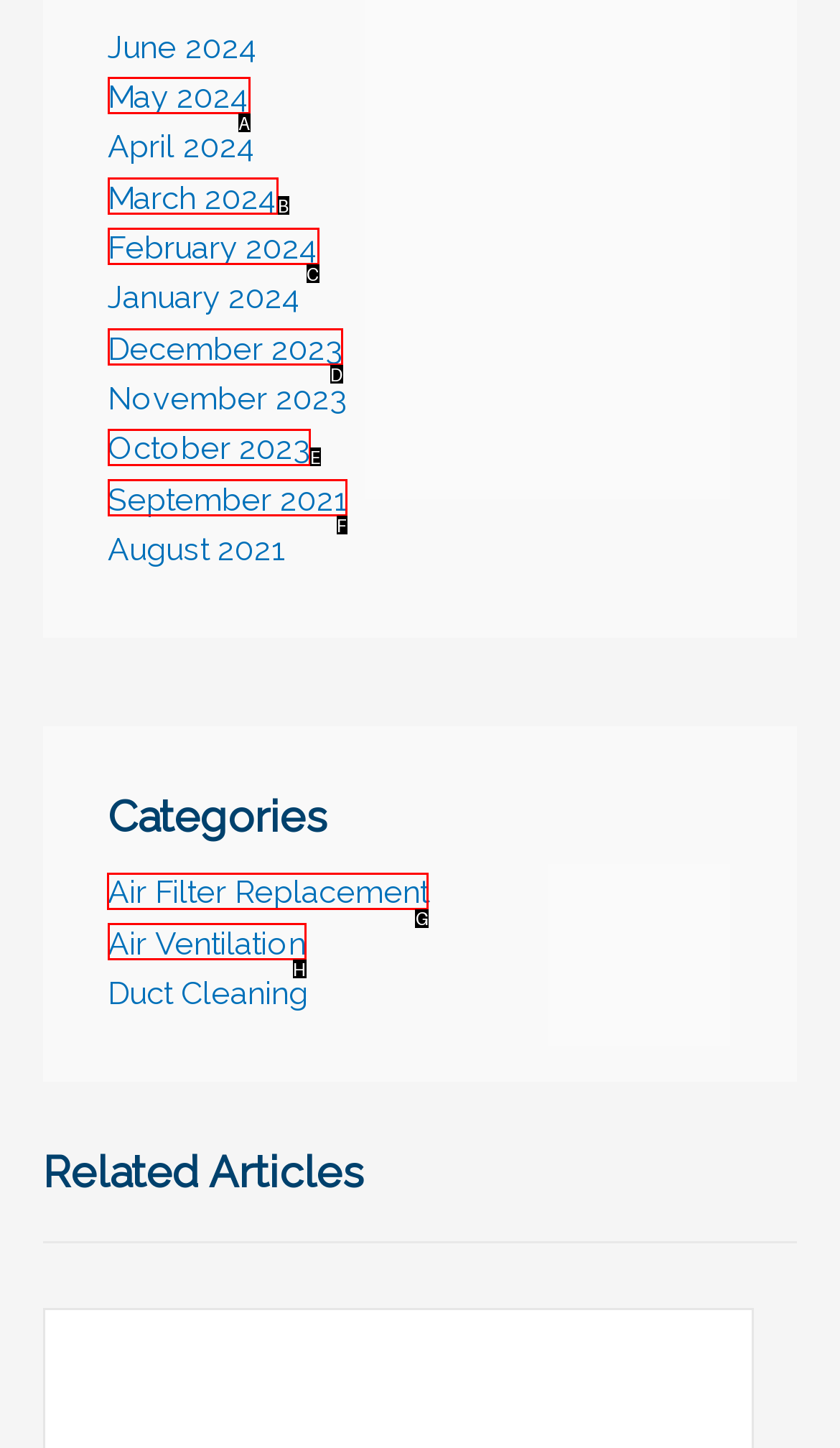To complete the task: explore Air Filter Replacement, select the appropriate UI element to click. Respond with the letter of the correct option from the given choices.

G